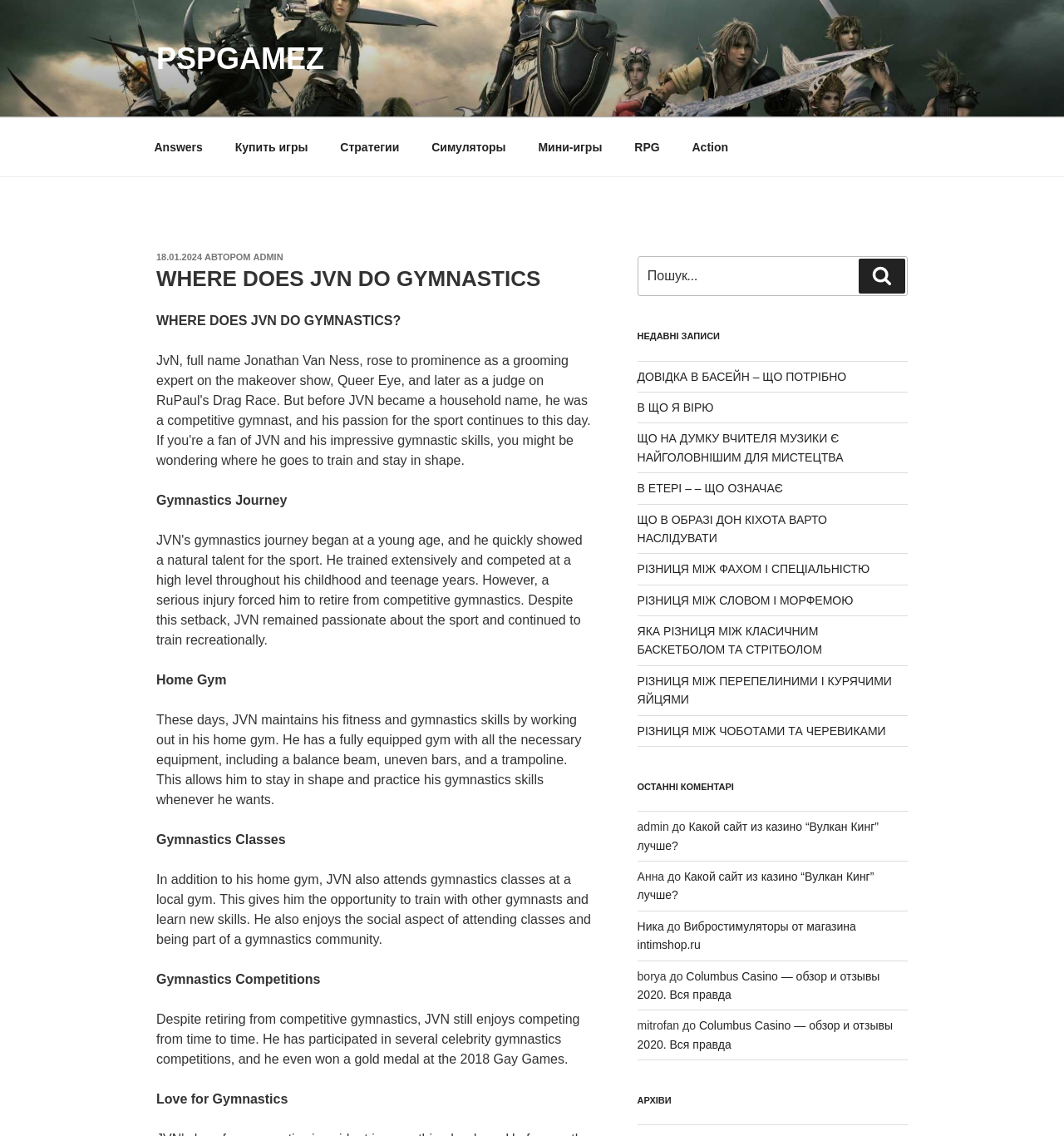Based on the element description РІЗНИЦЯ МІЖ СЛОВОМ І МОРФЕМОЮ, identify the bounding box of the UI element in the given webpage screenshot. The coordinates should be in the format (top-left x, top-left y, bottom-right x, bottom-right y) and must be between 0 and 1.

[0.599, 0.522, 0.802, 0.534]